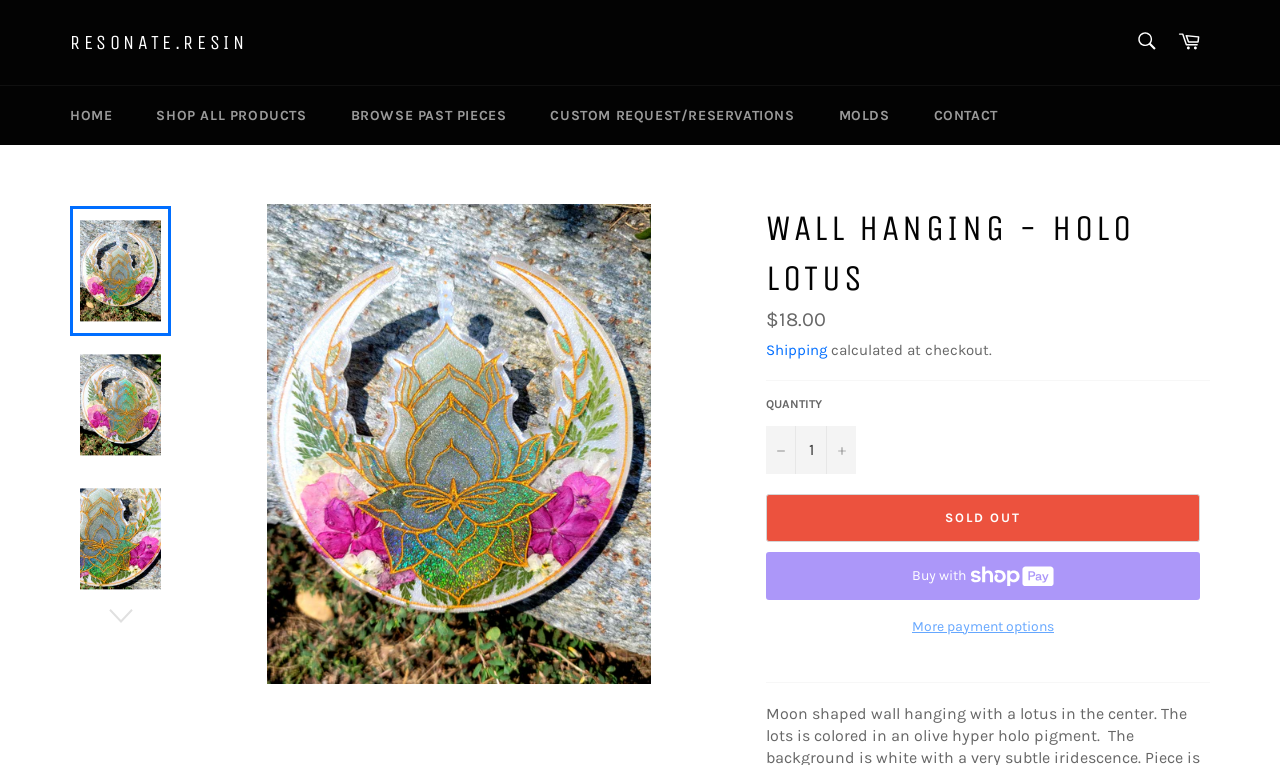Find the bounding box of the UI element described as follows: "Custom Request/Reservations".

[0.414, 0.112, 0.636, 0.19]